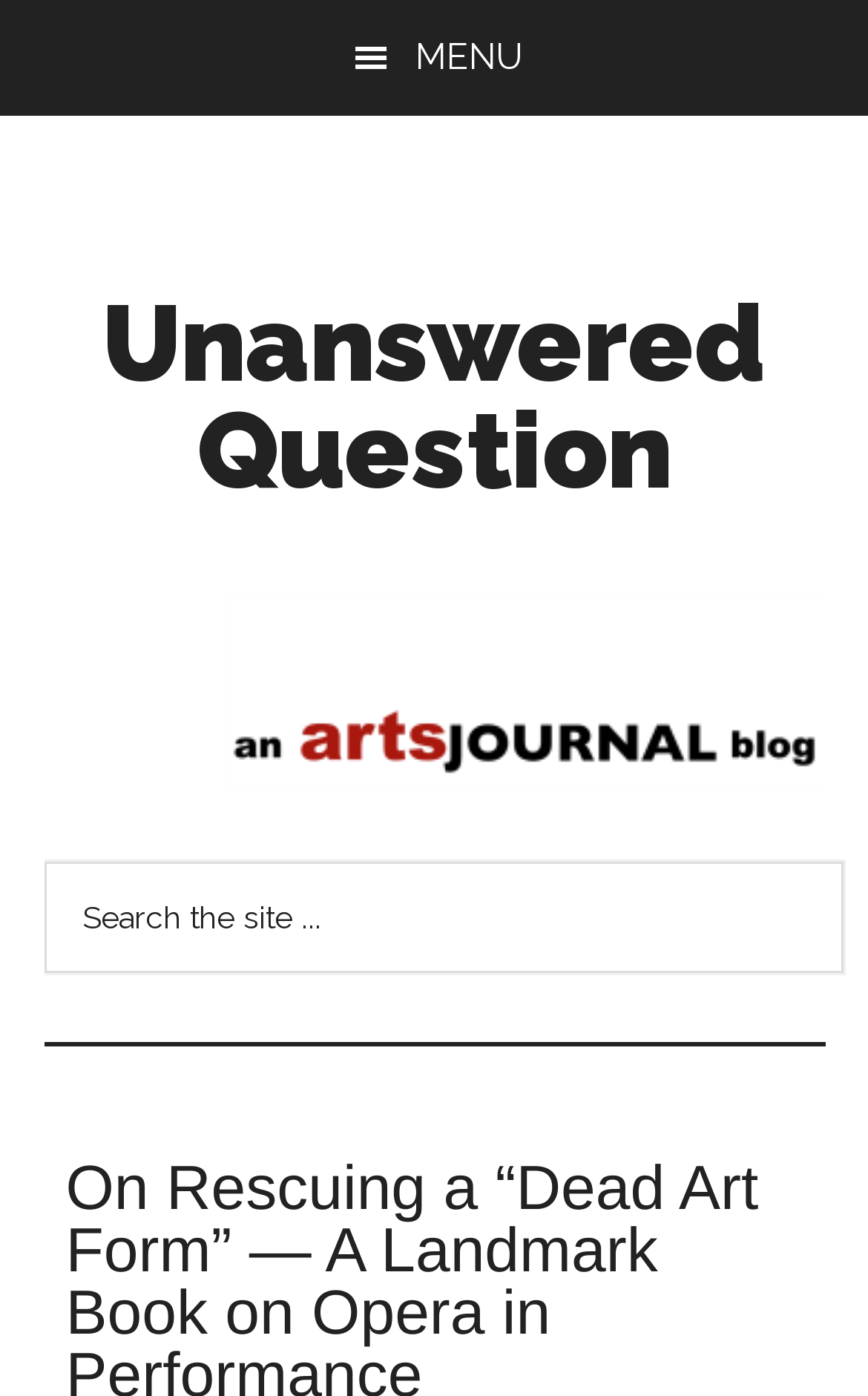Construct a comprehensive caption that outlines the webpage's structure and content.

The webpage appears to be a blog or article page, with a focus on music and opera. At the top left corner, there are two "Skip to" links, allowing users to navigate to the main content or primary sidebar. Next to these links, a menu button is located, which can be expanded to reveal more options.

The title of the webpage, "On Rescuing a “Dead Art Form” — A Landmark Book on Opera in Performance", is prominently displayed in the top center of the page. Below this title, the author's name, "Joe Horowitz", is mentioned, along with a description of the blog's focus, "on music".

A large image takes up a significant portion of the page, located to the right of the title and author information. The image is not explicitly described, but it may be related to the article's content.

In the top right corner, a search bar is available, allowing users to search the site. The search bar is accompanied by a "Search" button and a placeholder text that reads "Search the site...".

Overall, the webpage appears to be a well-organized and easy-to-navigate article page, with a clear focus on music and opera.